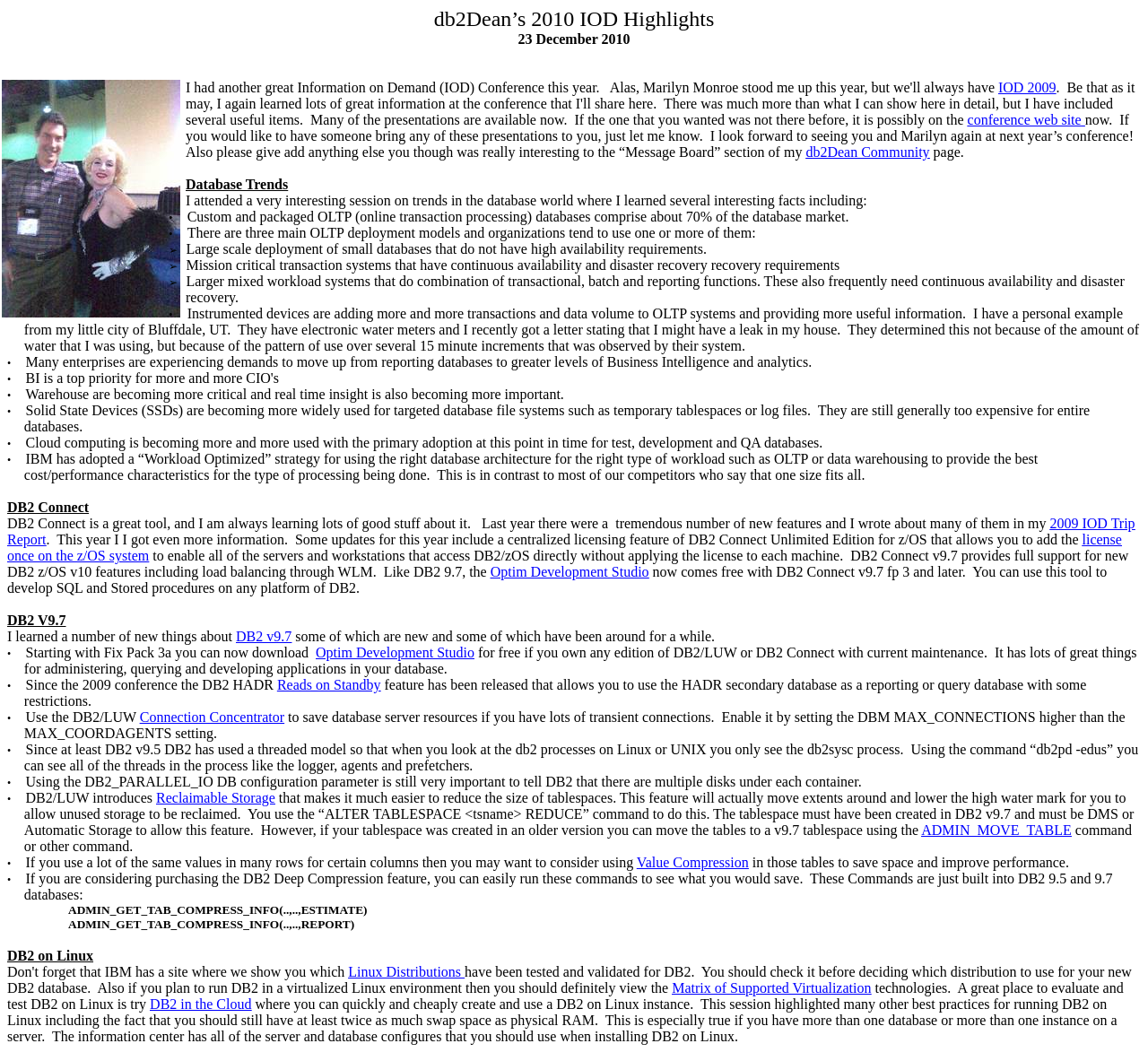Locate the bounding box coordinates of the element that needs to be clicked to carry out the instruction: "check 'Reclaimable Storage'". The coordinates should be given as four float numbers ranging from 0 to 1, i.e., [left, top, right, bottom].

[0.136, 0.745, 0.24, 0.759]